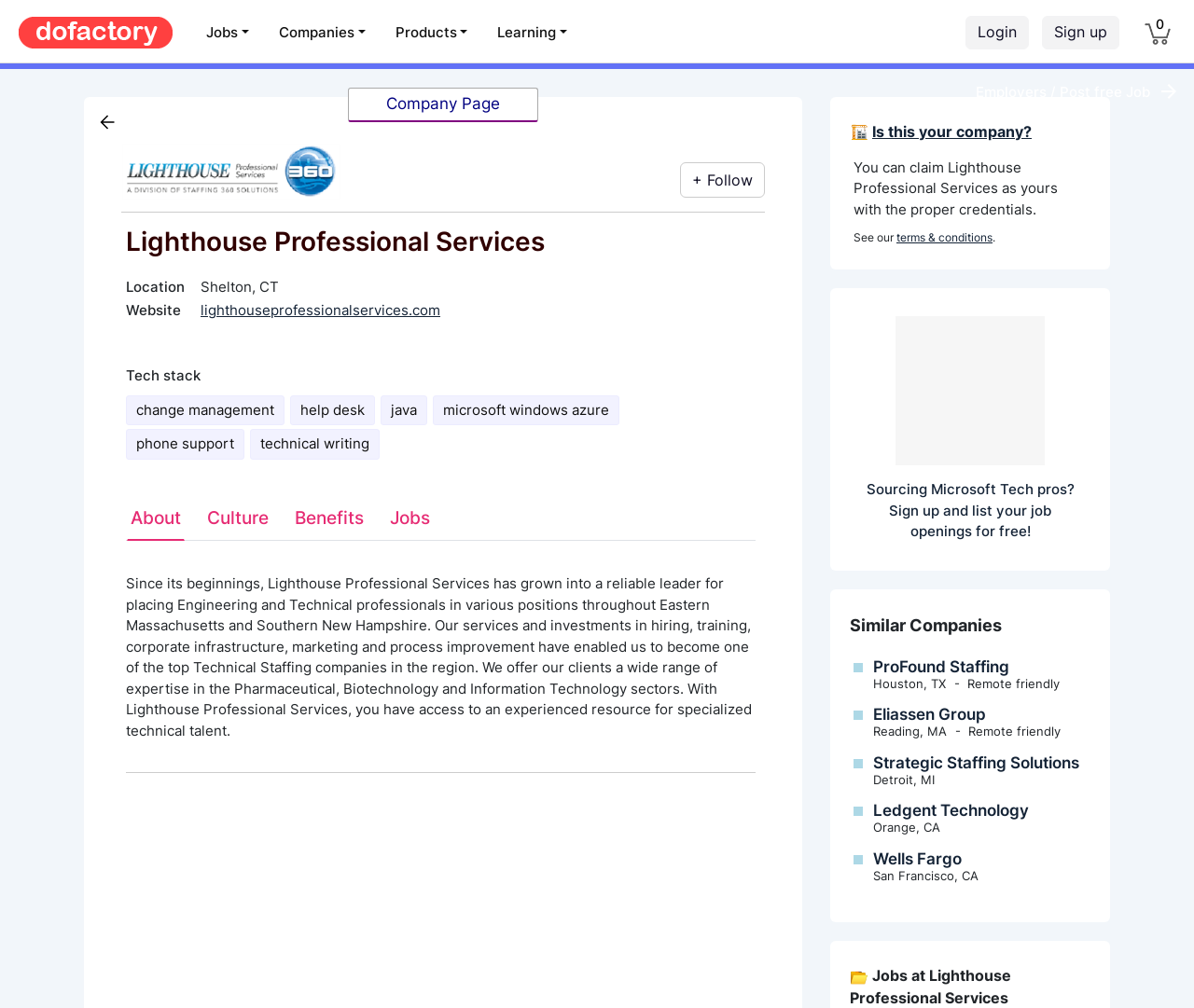Specify the bounding box coordinates for the region that must be clicked to perform the given instruction: "Click on the 'Jobs' link".

[0.16, 0.015, 0.221, 0.05]